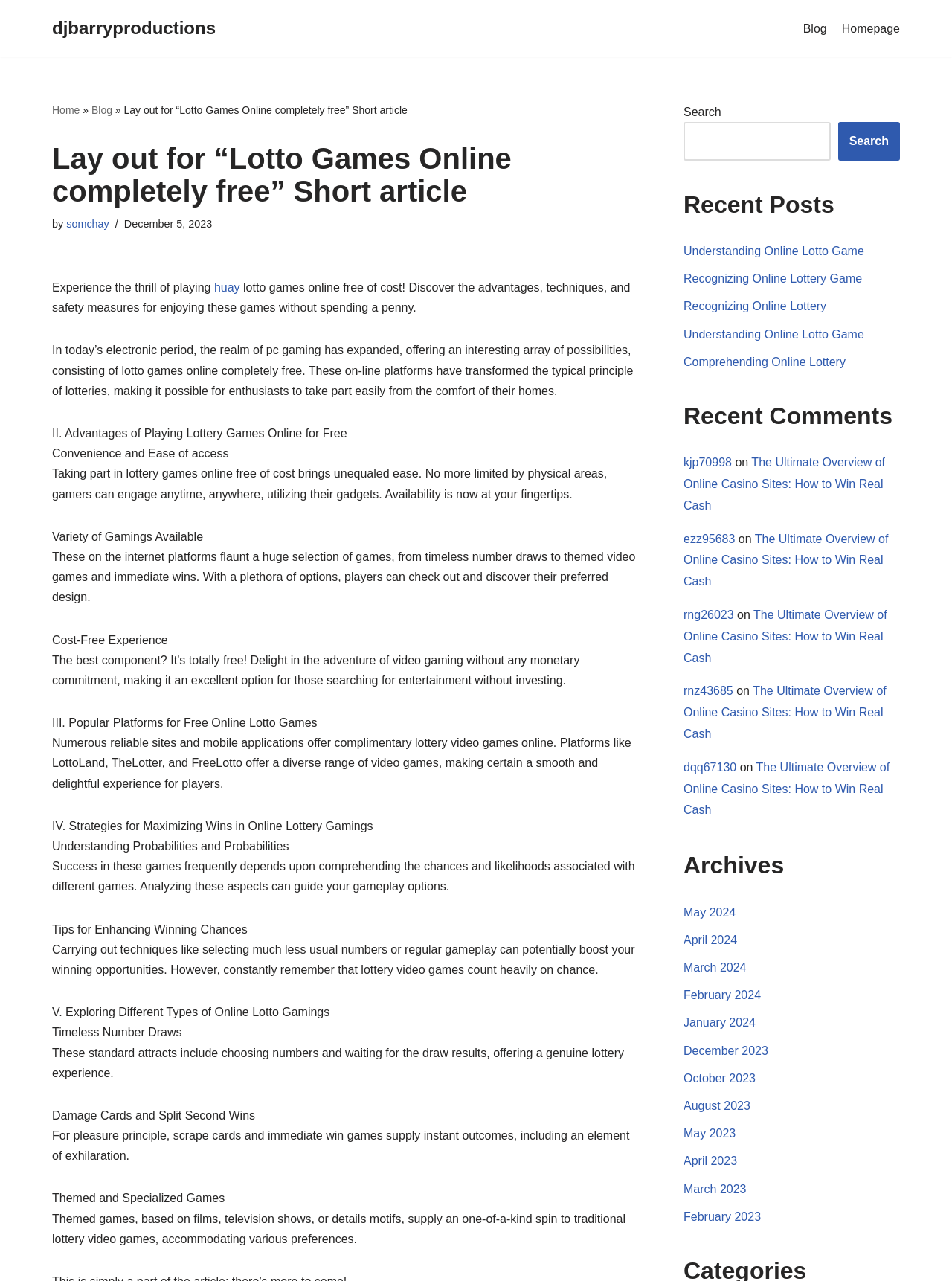Identify the bounding box coordinates for the element you need to click to achieve the following task: "Explore the archives". The coordinates must be four float values ranging from 0 to 1, formatted as [left, top, right, bottom].

[0.718, 0.664, 0.945, 0.687]